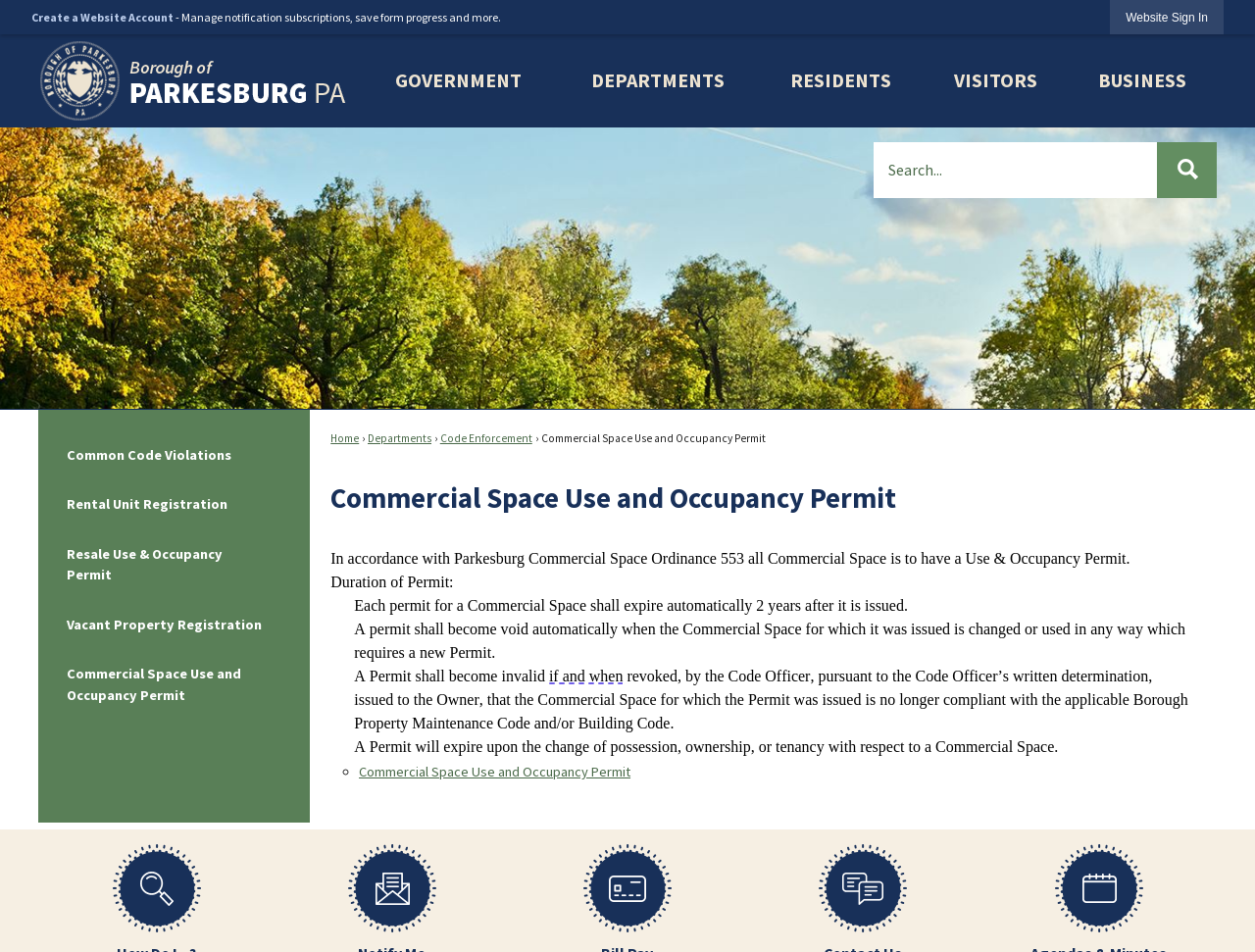Please find the bounding box coordinates of the element that must be clicked to perform the given instruction: "View Commercial Space Use and Occupancy Permit details". The coordinates should be four float numbers from 0 to 1, i.e., [left, top, right, bottom].

[0.286, 0.802, 0.502, 0.82]